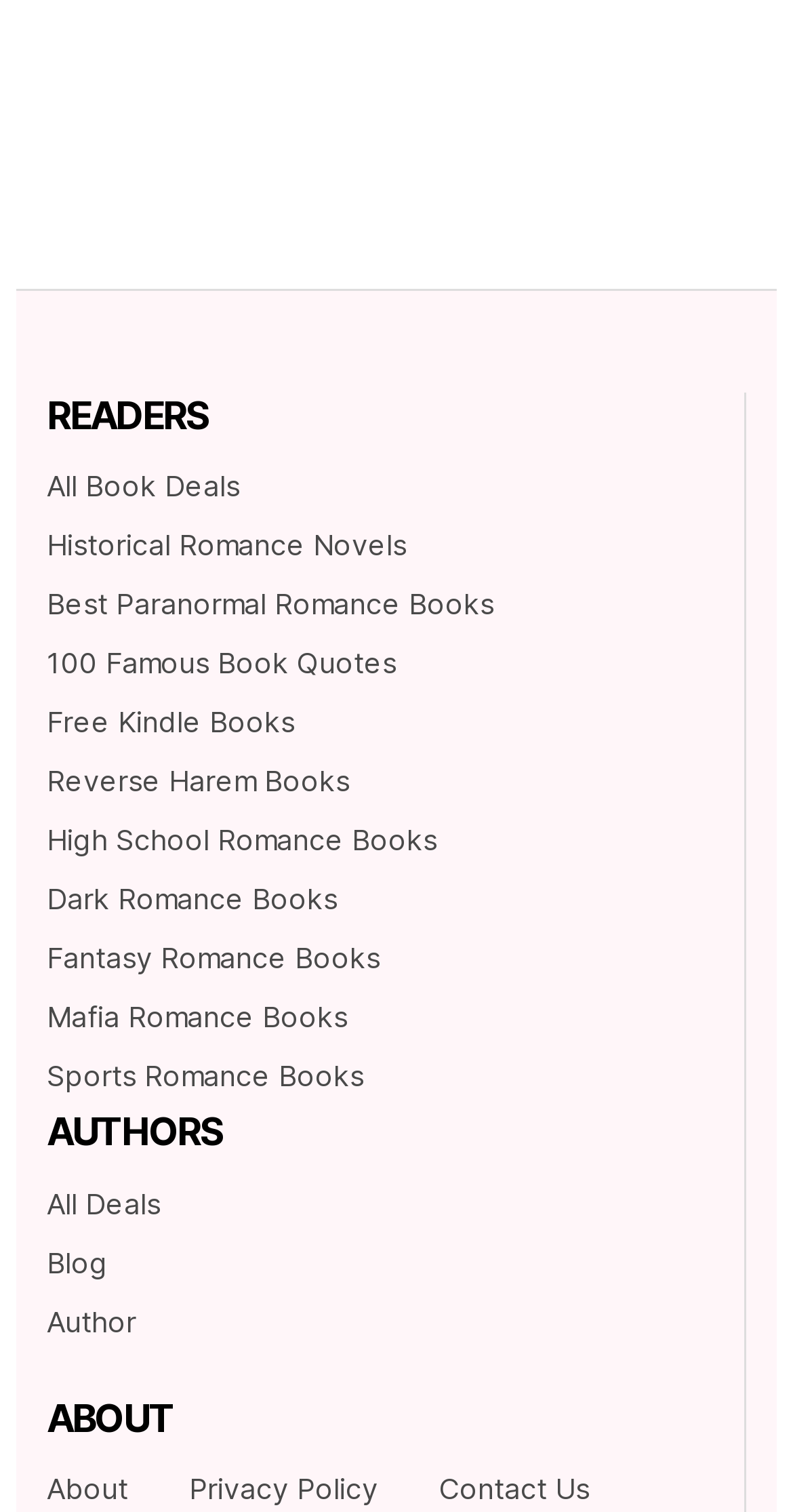Give the bounding box coordinates for the element described by: "Blog".

[0.059, 0.823, 0.136, 0.846]